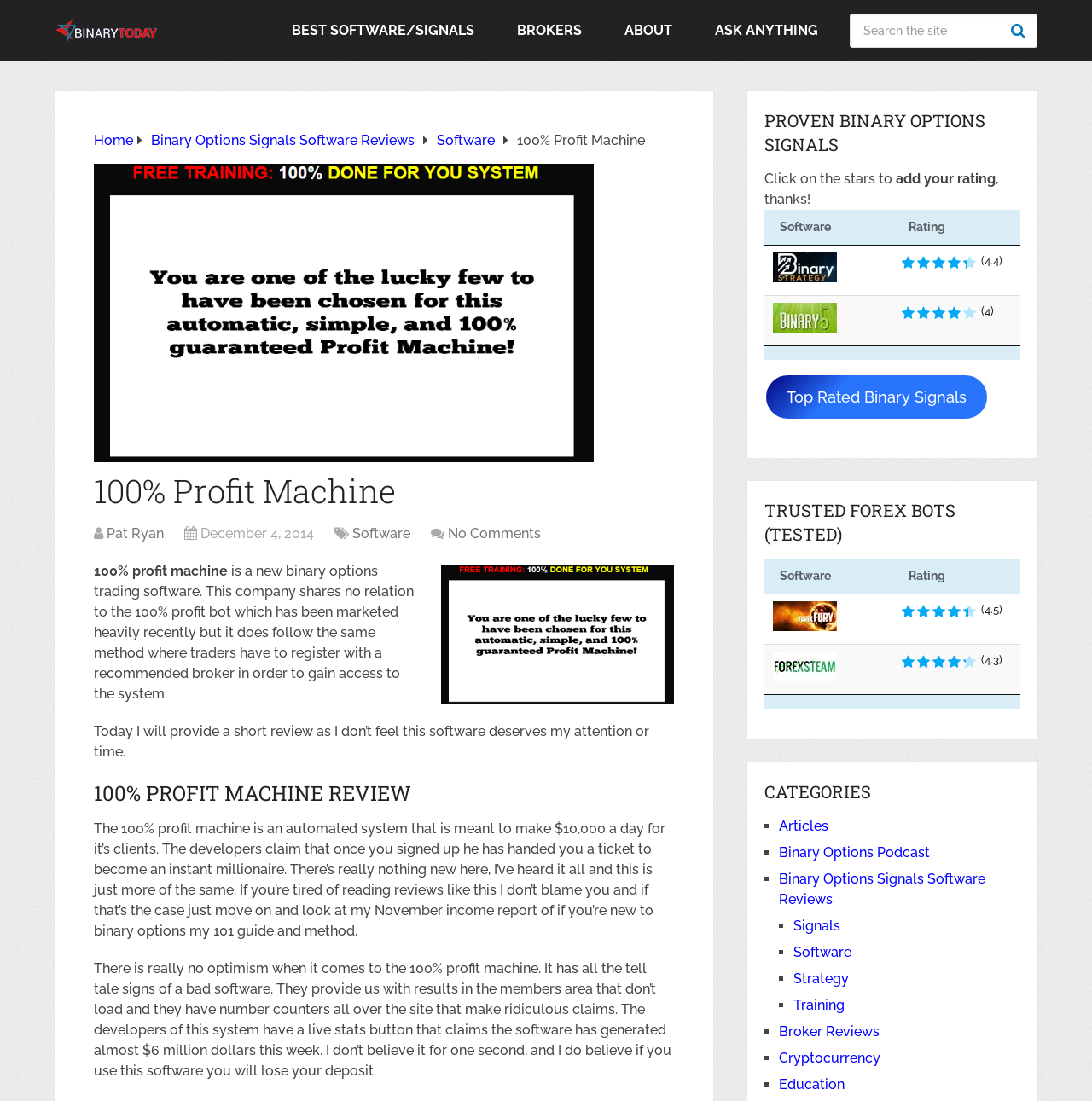What is the rating of the 'binary strategy' software?
Please respond to the question with a detailed and well-explained answer.

I found the answer by looking at the gridcell containing the link 'binary strategy' and the corresponding rating '          (4.4)' which indicates that the rating of the 'binary strategy' software is 4.4.